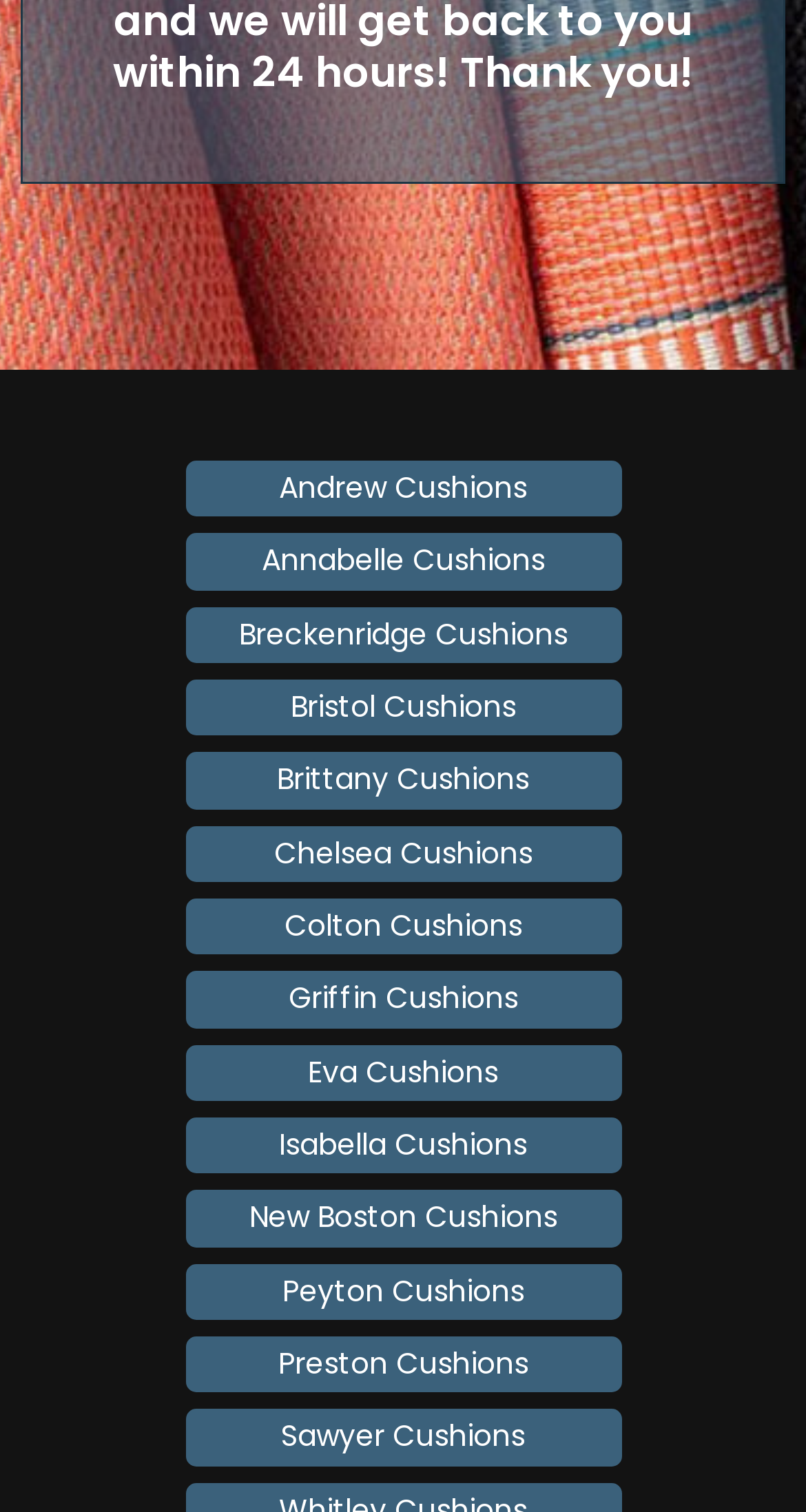Predict the bounding box coordinates of the area that should be clicked to accomplish the following instruction: "explore Sawyer Cushions". The bounding box coordinates should consist of four float numbers between 0 and 1, i.e., [left, top, right, bottom].

[0.297, 0.935, 0.703, 0.967]